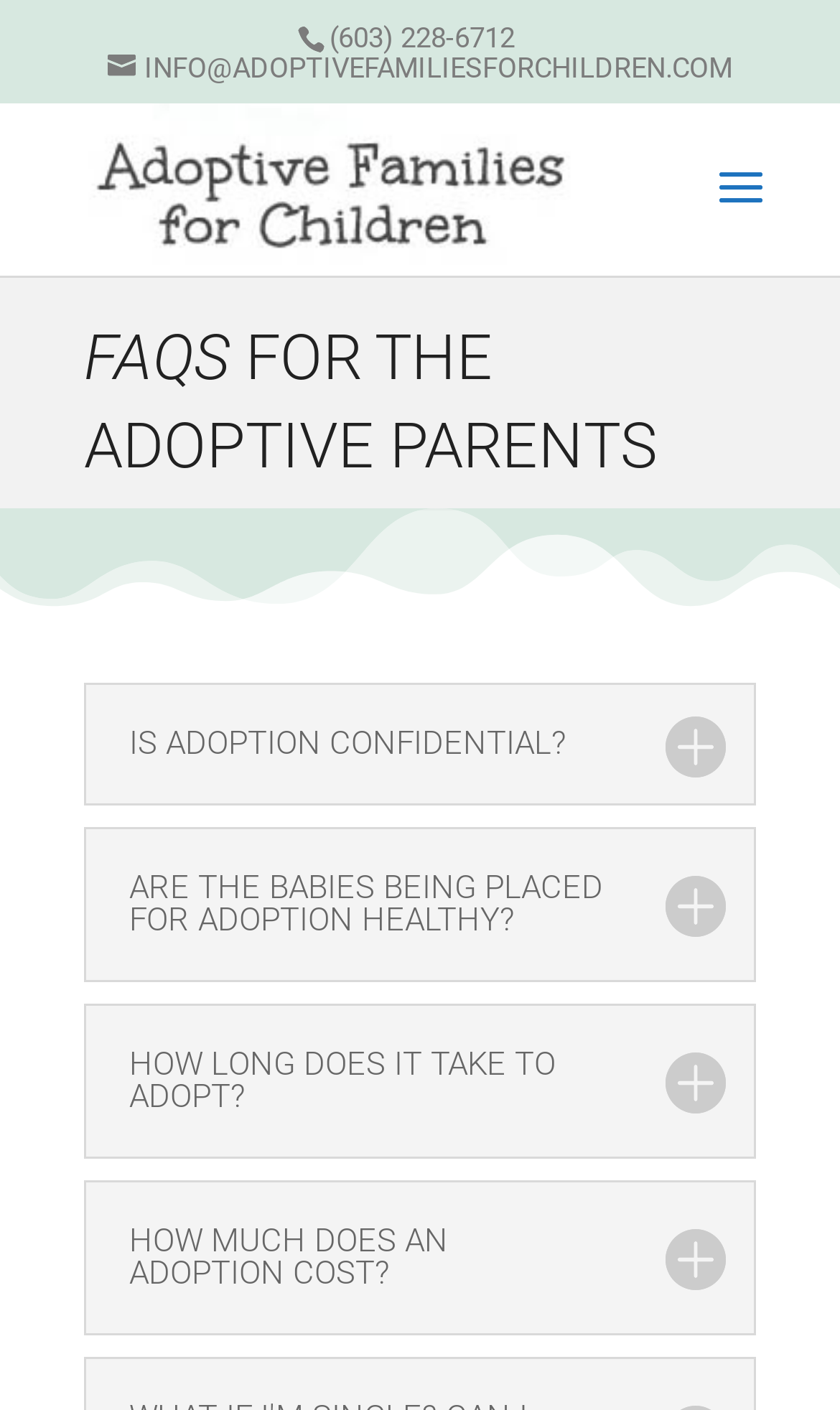Can you look at the image and give a comprehensive answer to the question:
What is the phone number to contact Adoptive Families for Children?

The phone number can be found on the top of the webpage, which is a link element with the text '(603) 228-6712'.